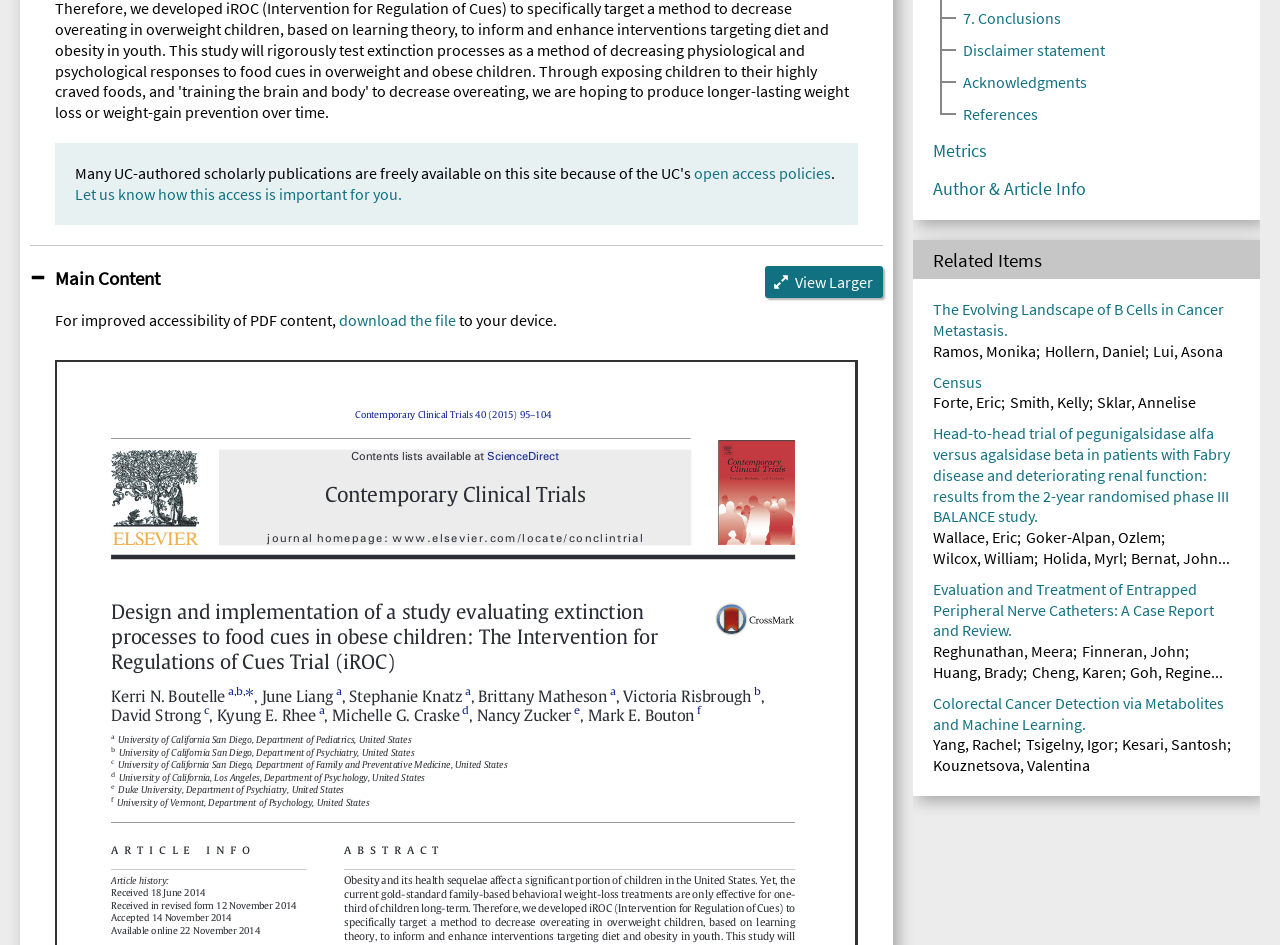Using the webpage screenshot, find the UI element described by Outstanding check definition. Provide the bounding box coordinates in the format (top-left x, top-left y, bottom-right x, bottom-right y), ensuring all values are floating point numbers between 0 and 1.

None